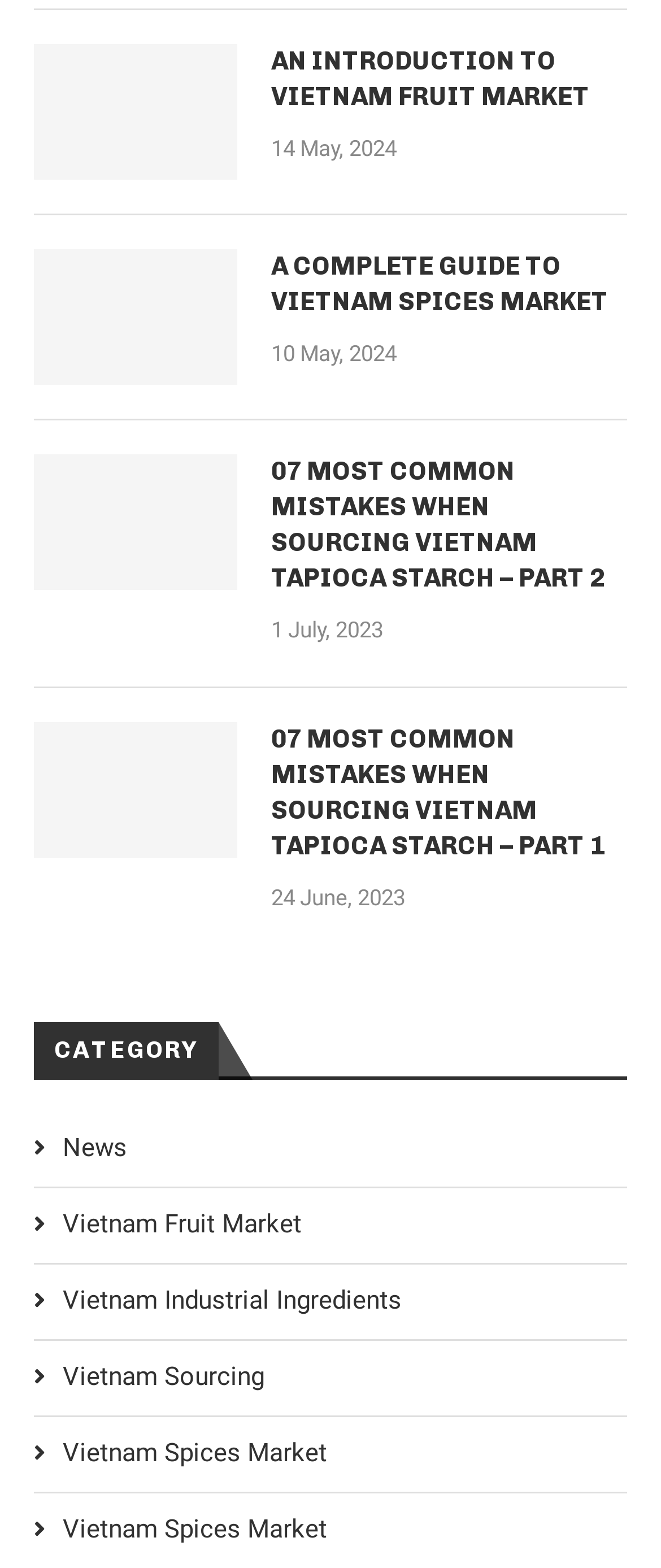Please specify the bounding box coordinates of the clickable region necessary for completing the following instruction: "Explore Vietnam Industrial Ingredients". The coordinates must consist of four float numbers between 0 and 1, i.e., [left, top, right, bottom].

[0.051, 0.818, 0.944, 0.841]